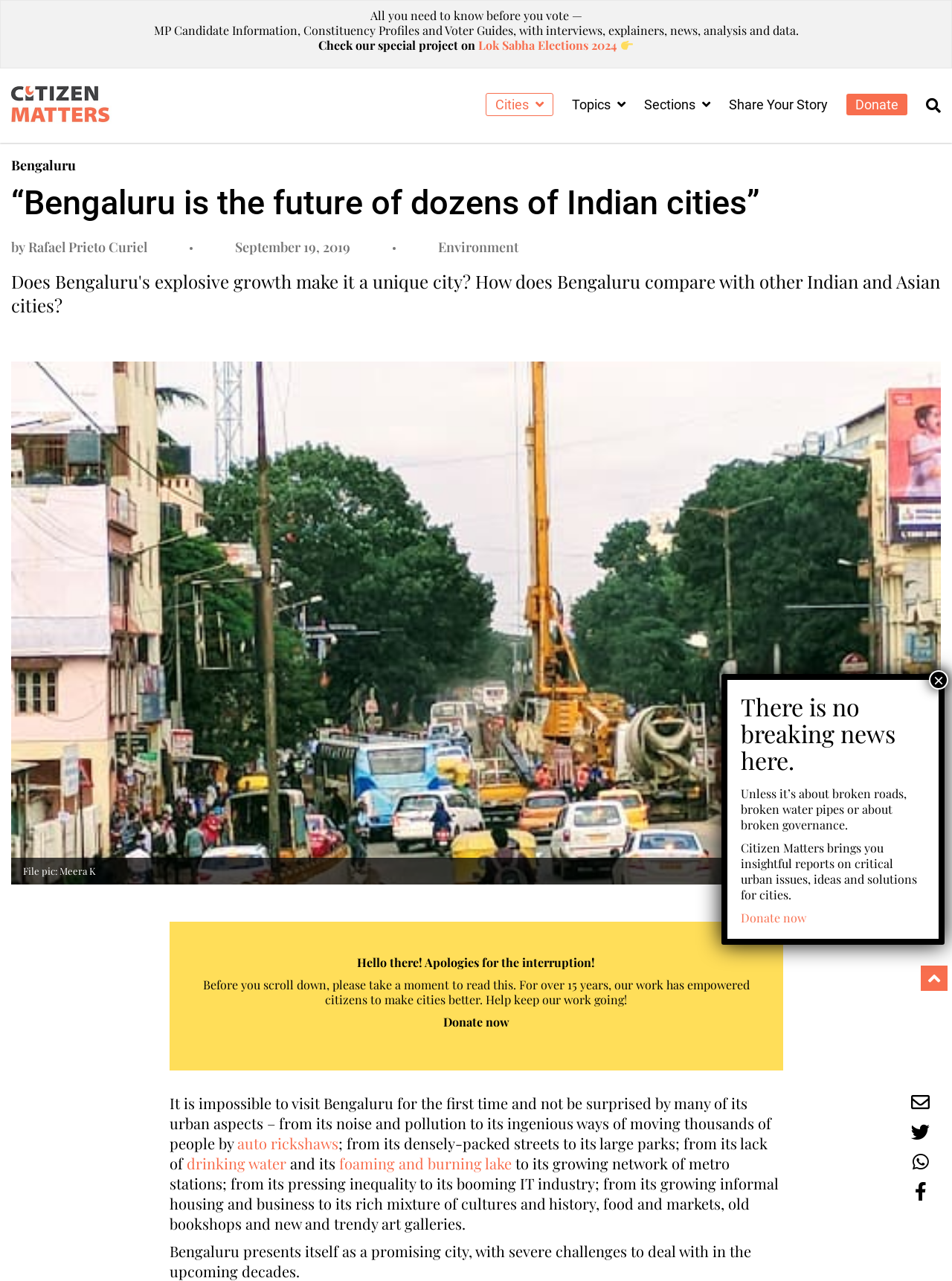Examine the image carefully and respond to the question with a detailed answer: 
What is the name of the city being discussed?

The webpage is discussing the city of Bengaluru, which is evident from the text '“Bengaluru is the future of dozens of Indian cities”' and the mention of 'Bengaluru' throughout the article.